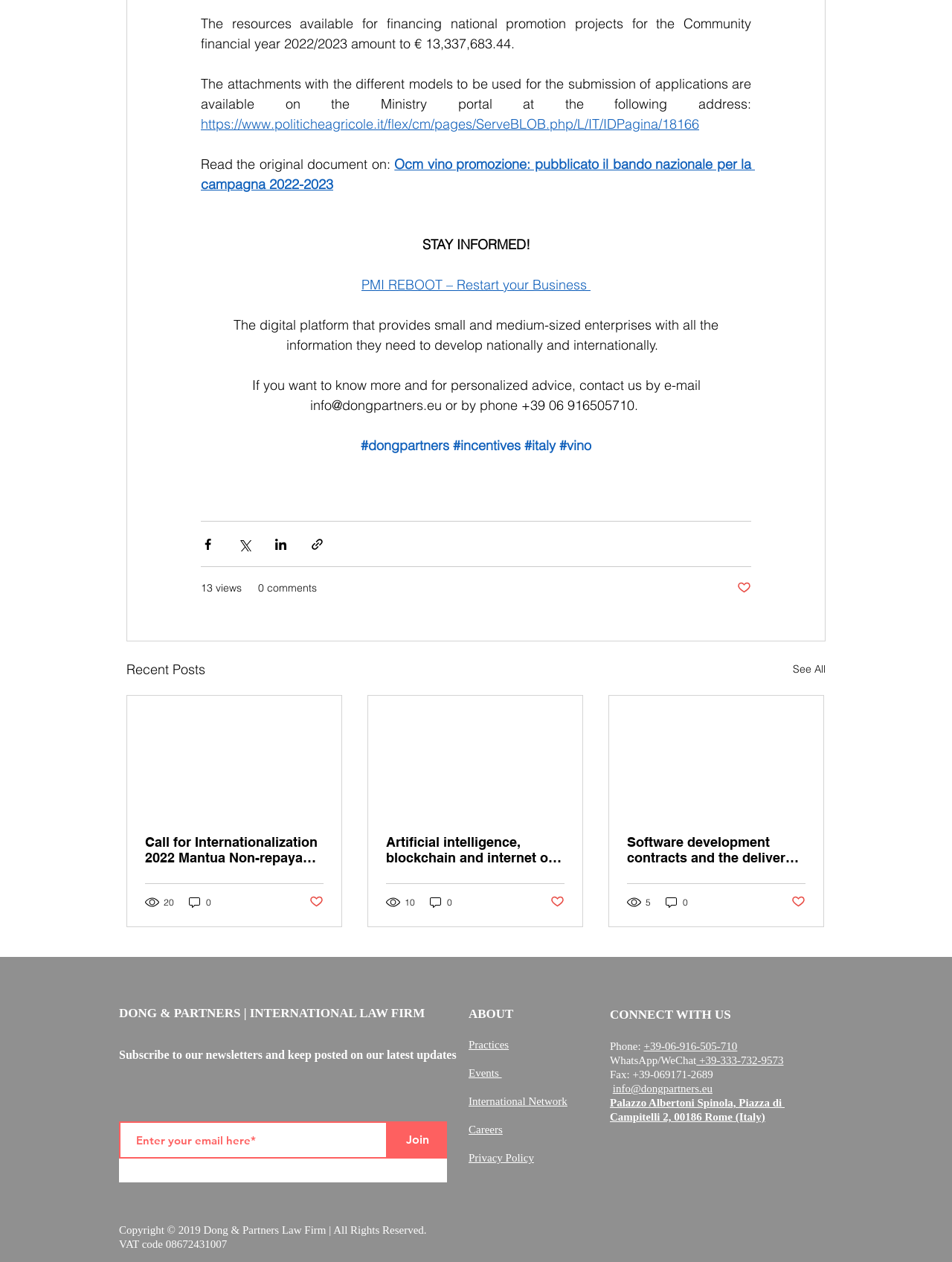Please mark the bounding box coordinates of the area that should be clicked to carry out the instruction: "Read the original document on".

[0.211, 0.123, 0.793, 0.153]